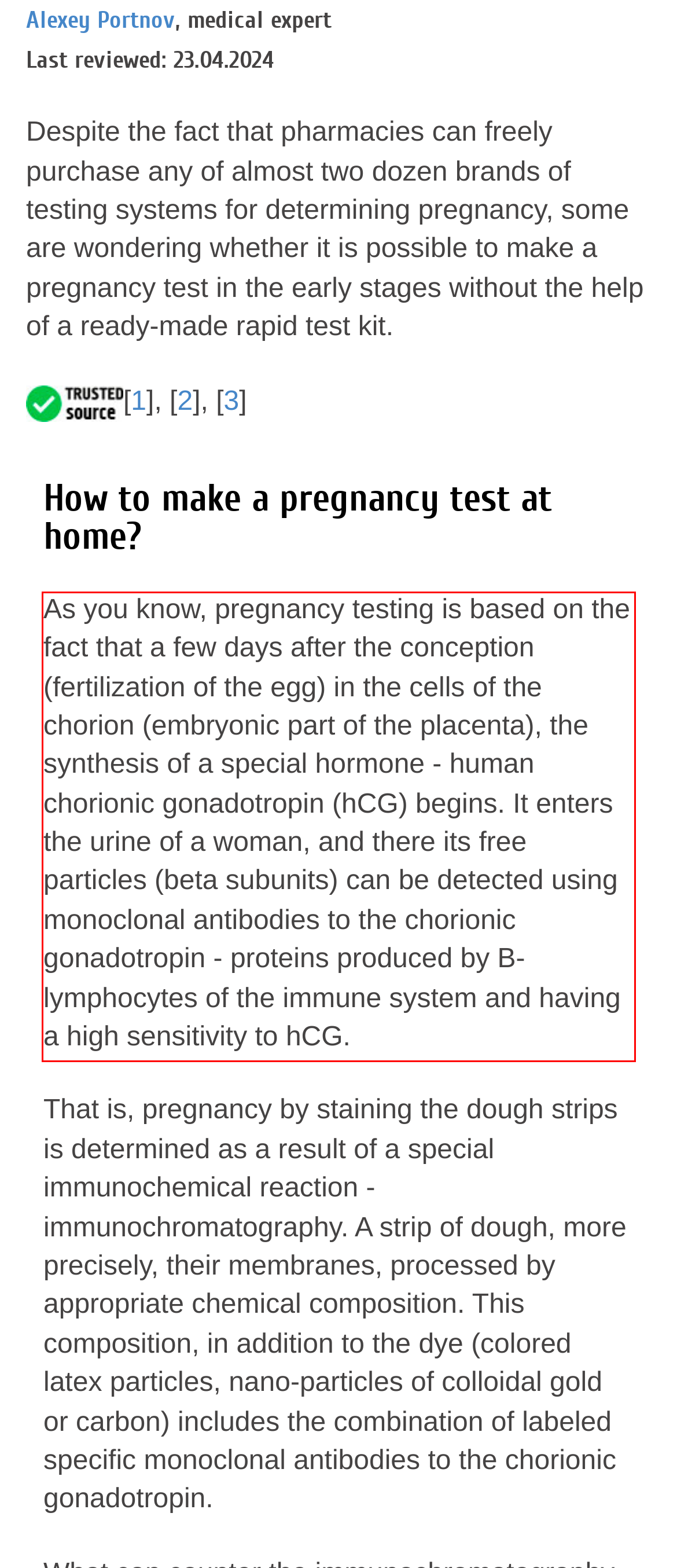Within the screenshot of a webpage, identify the red bounding box and perform OCR to capture the text content it contains.

As you know, pregnancy testing is based on the fact that a few days after the conception (fertilization of the egg) in the cells of the chorion (embryonic part of the placenta), the synthesis of a special hormone - human chorionic gonadotropin (hCG) begins. It enters the urine of a woman, and there its free particles (beta subunits) can be detected using monoclonal antibodies to the chorionic gonadotropin - proteins produced by B-lymphocytes of the immune system and having a high sensitivity to hCG.